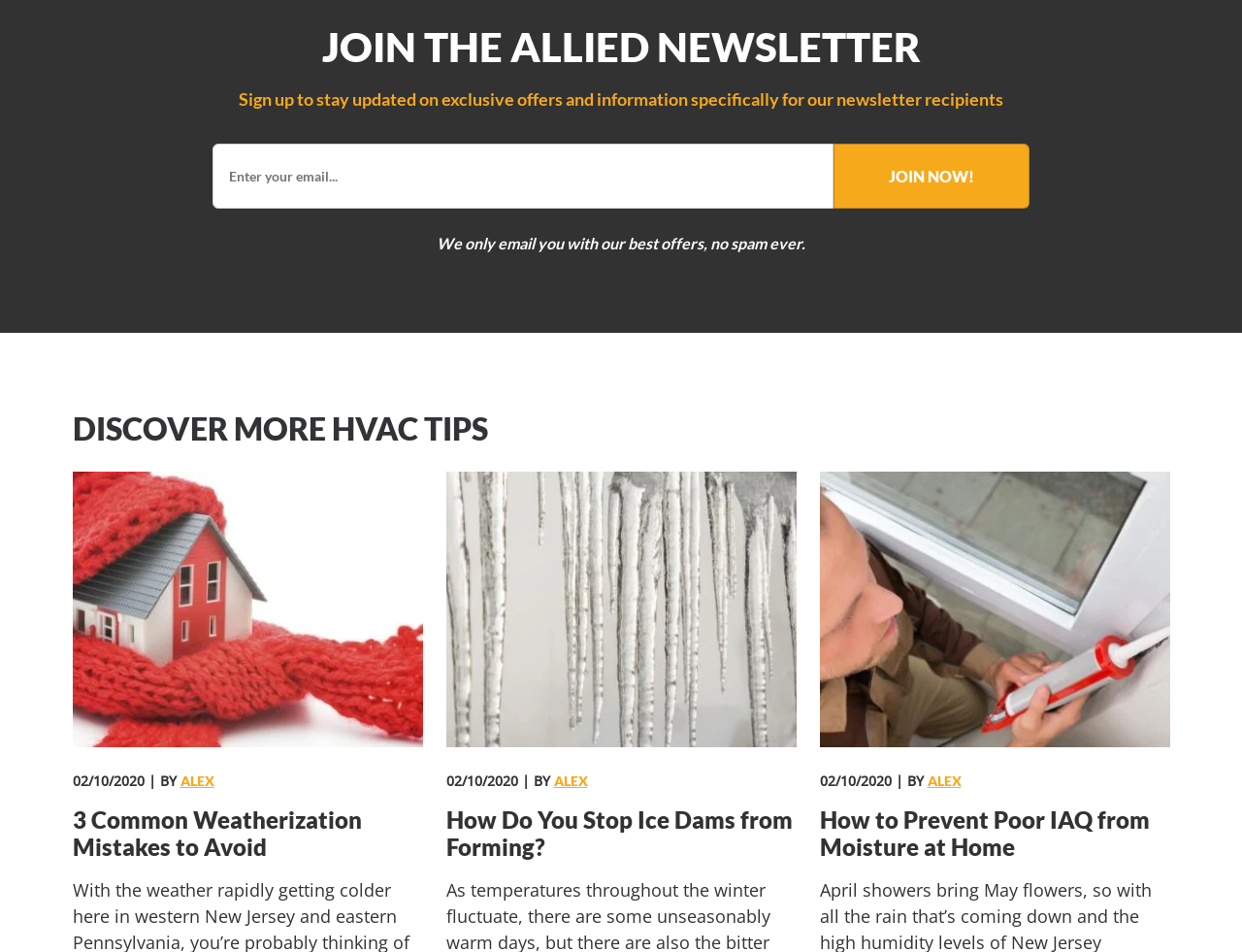Please respond to the question using a single word or phrase:
What is the date of the article '3 Common Weatherization Mistakes to Avoid'?

02/10/2020